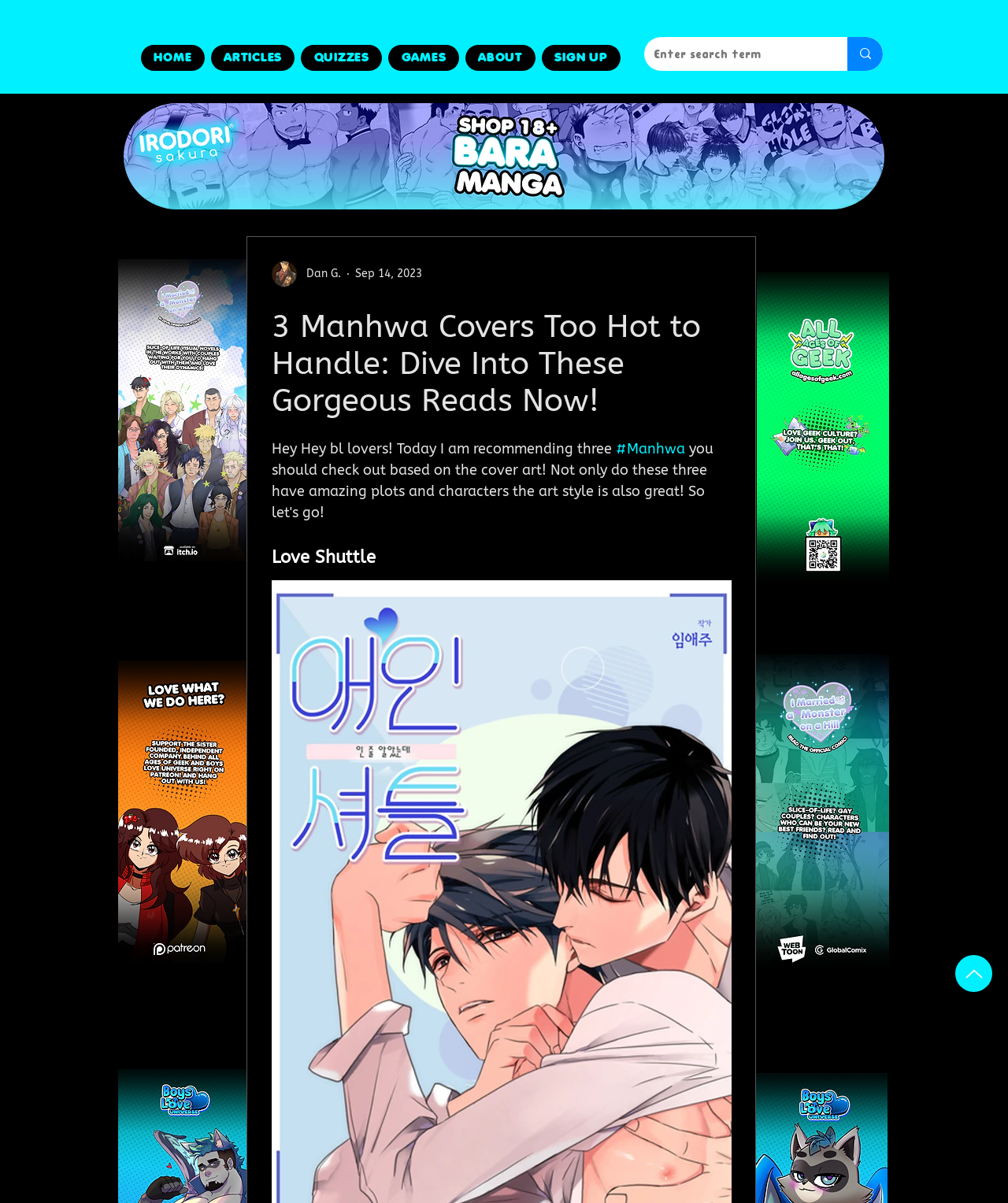Describe the webpage in detail, including text, images, and layout.

This webpage is about recommending three manhwa based on their cover art. At the top, there is a navigation bar with links to "HOME", "ARTICLES", "QUIZZES", "GAMES", "ABOUT", and "SIGN UP". Below the navigation bar, there is a search box with a button and a magnifying glass icon.

On the left side, there is a writer's picture and their name, "Dan G.", along with the date "Sep 14, 2023". Next to it, there is a heading that reads "3 Manhwa Covers Too Hot to Handle: Dive Into These Gorgeous Reads Now!" followed by a paragraph of text that starts with "Hey Hey bl lovers! Today I am recommending three #Manhwa...".

Below the heading, there are three sections, each with a heading and an image. The first section is about "Love Shuttle". The images are scattered throughout the page, with some on the left side and others on the right side. There are also several ads and promotional images, including one for "Irodori Comics Ad Boys Love Universe" and another for "All Ages of Geek Ad".

At the very bottom of the page, there is a link to go "Up". Overall, the page has a mix of text, images, and links, with a focus on recommending manhwa and promoting related content.